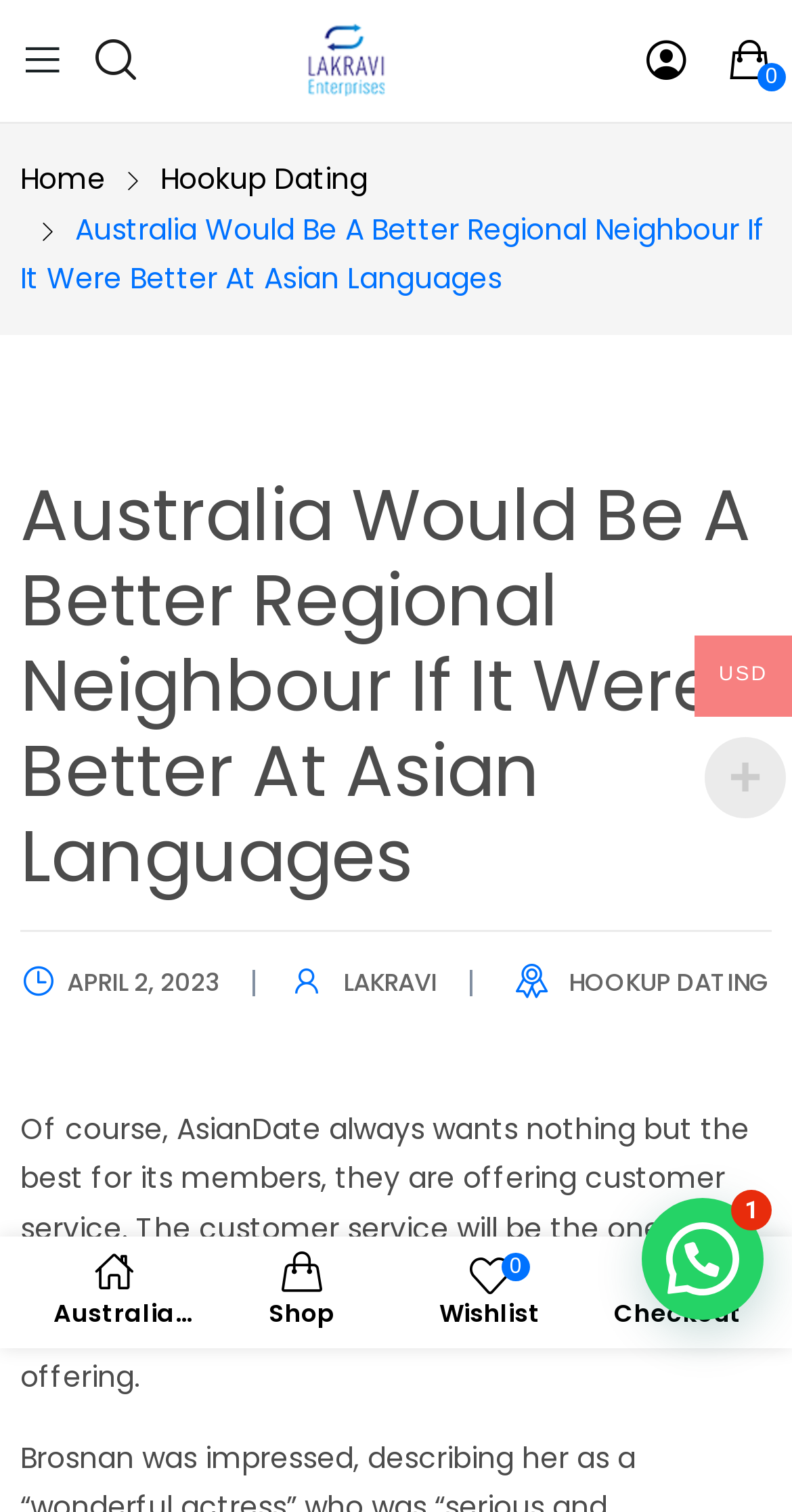Please find the top heading of the webpage and generate its text.

Australia Would Be A Better Regional Neighbour If It Were Better At Asian Languages